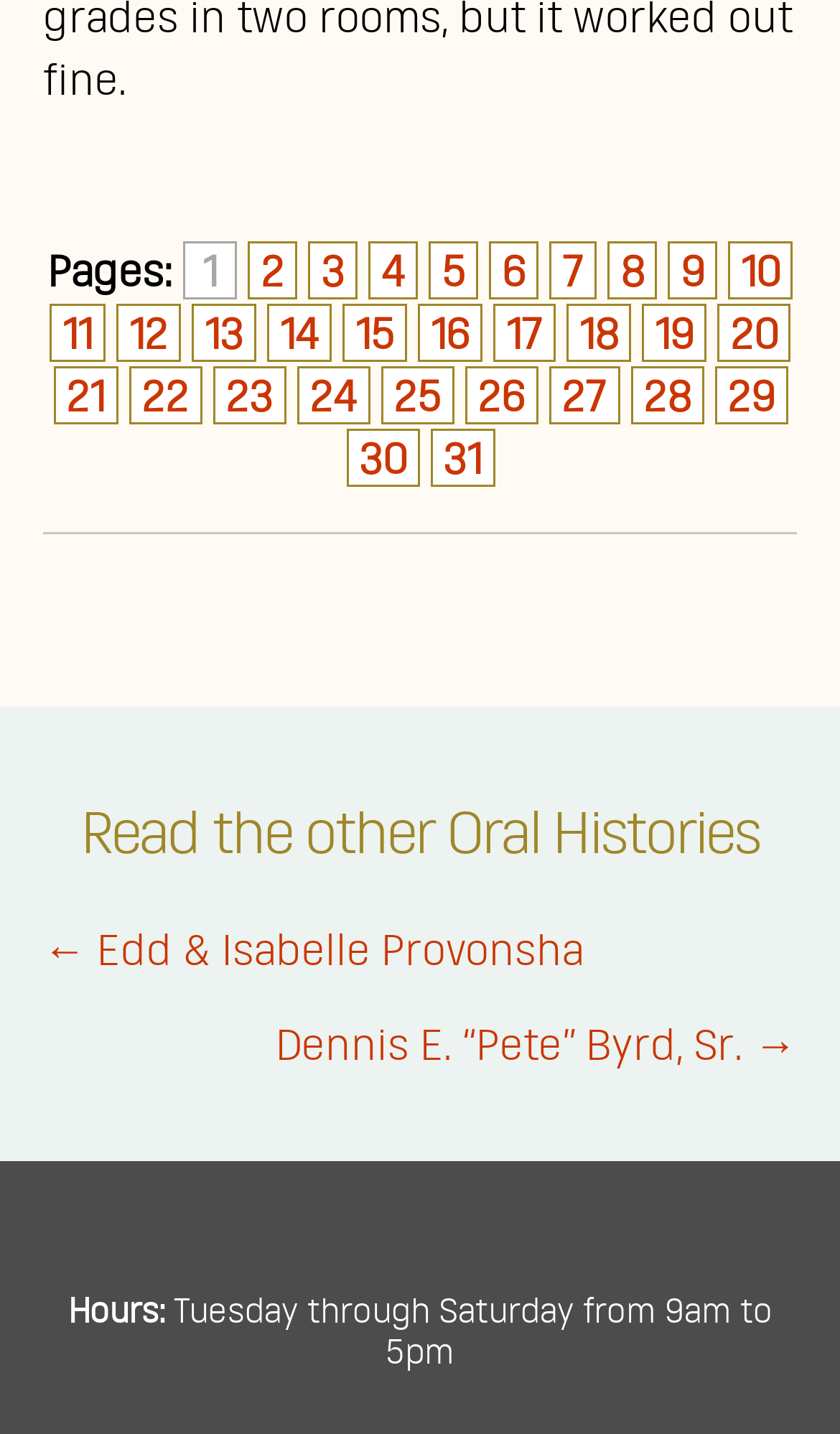Determine the bounding box coordinates of the clickable element to complete this instruction: "go to previous post". Provide the coordinates in the format of four float numbers between 0 and 1, [left, top, right, bottom].

[0.051, 0.639, 0.695, 0.683]